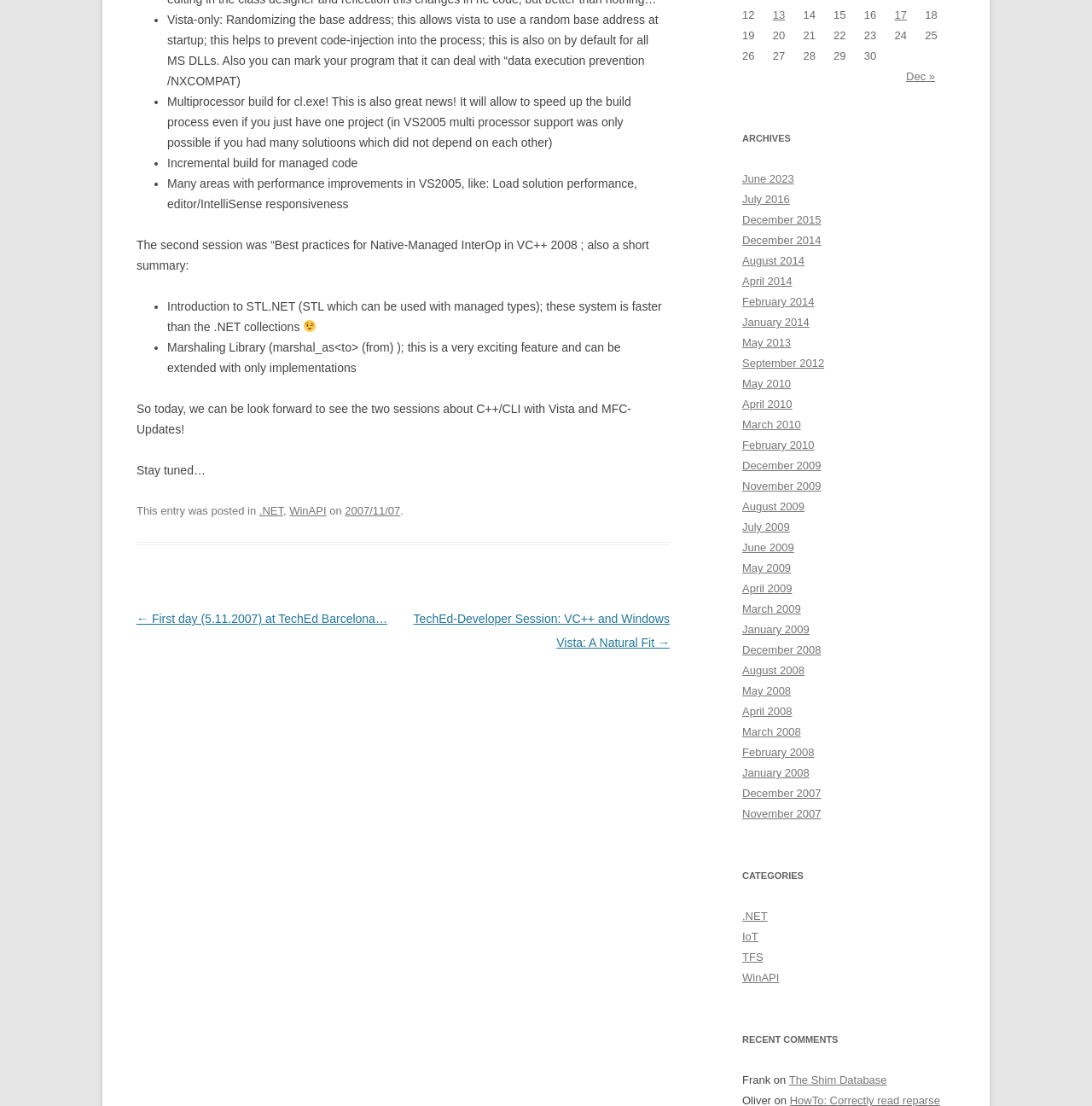For the given element description .NET, determine the bounding box coordinates of the UI element. The coordinates should follow the format (top-left x, top-left y, bottom-right x, bottom-right y) and be within the range of 0 to 1.

[0.237, 0.456, 0.259, 0.468]